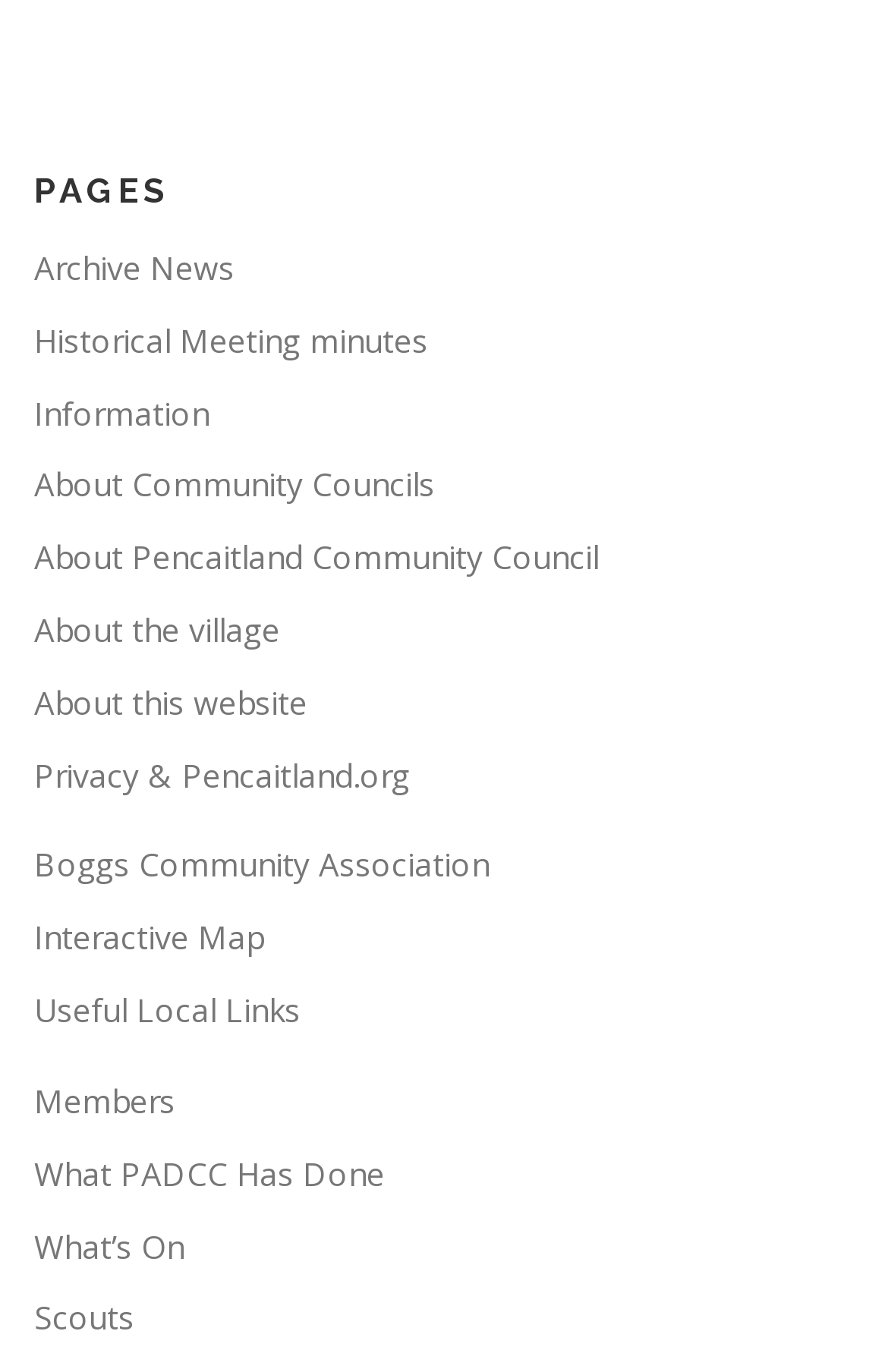What is the first link under the 'PAGES' heading?
Please provide a single word or phrase as your answer based on the image.

Archive News